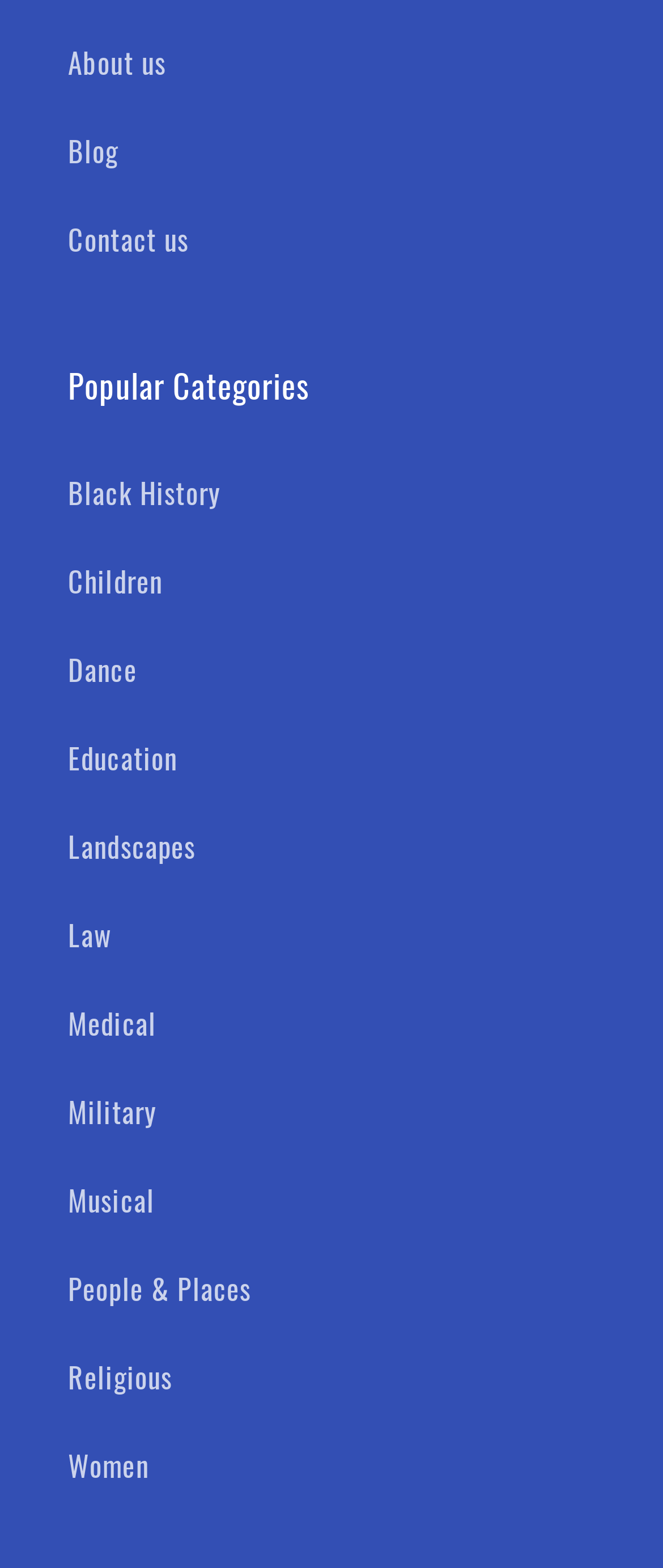Please provide a short answer using a single word or phrase for the question:
What is the purpose of the 'About us' link?

To learn about the website